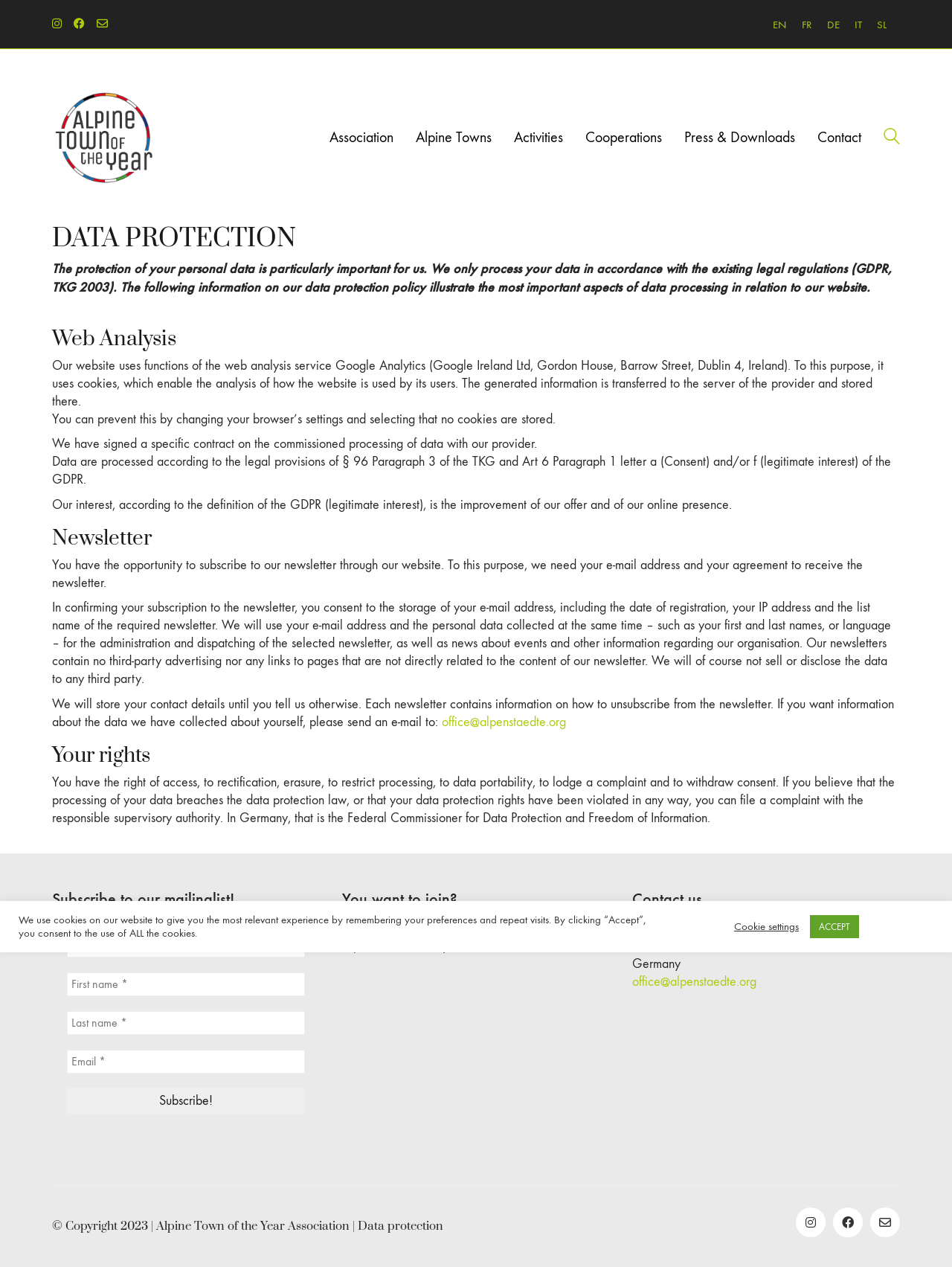What is the purpose of the website?
Based on the image content, provide your answer in one word or a short phrase.

Data Protection